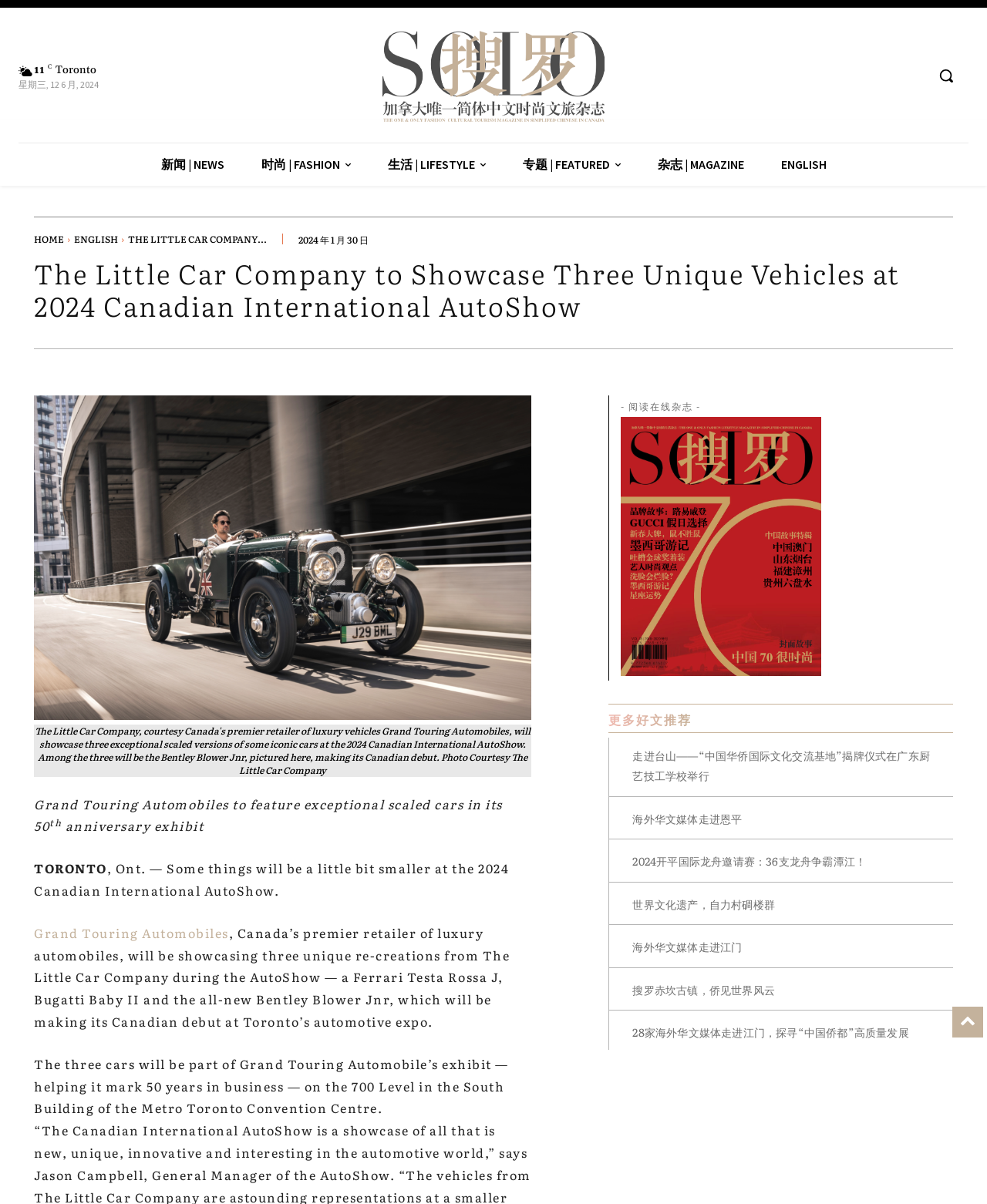Please provide a comprehensive response to the question based on the details in the image: What is the location of the Metro Toronto Convention Centre?

The webpage mentions that the Metro Toronto Convention Centre is located in Toronto, which is where the 2024 Canadian International AutoShow will take place.